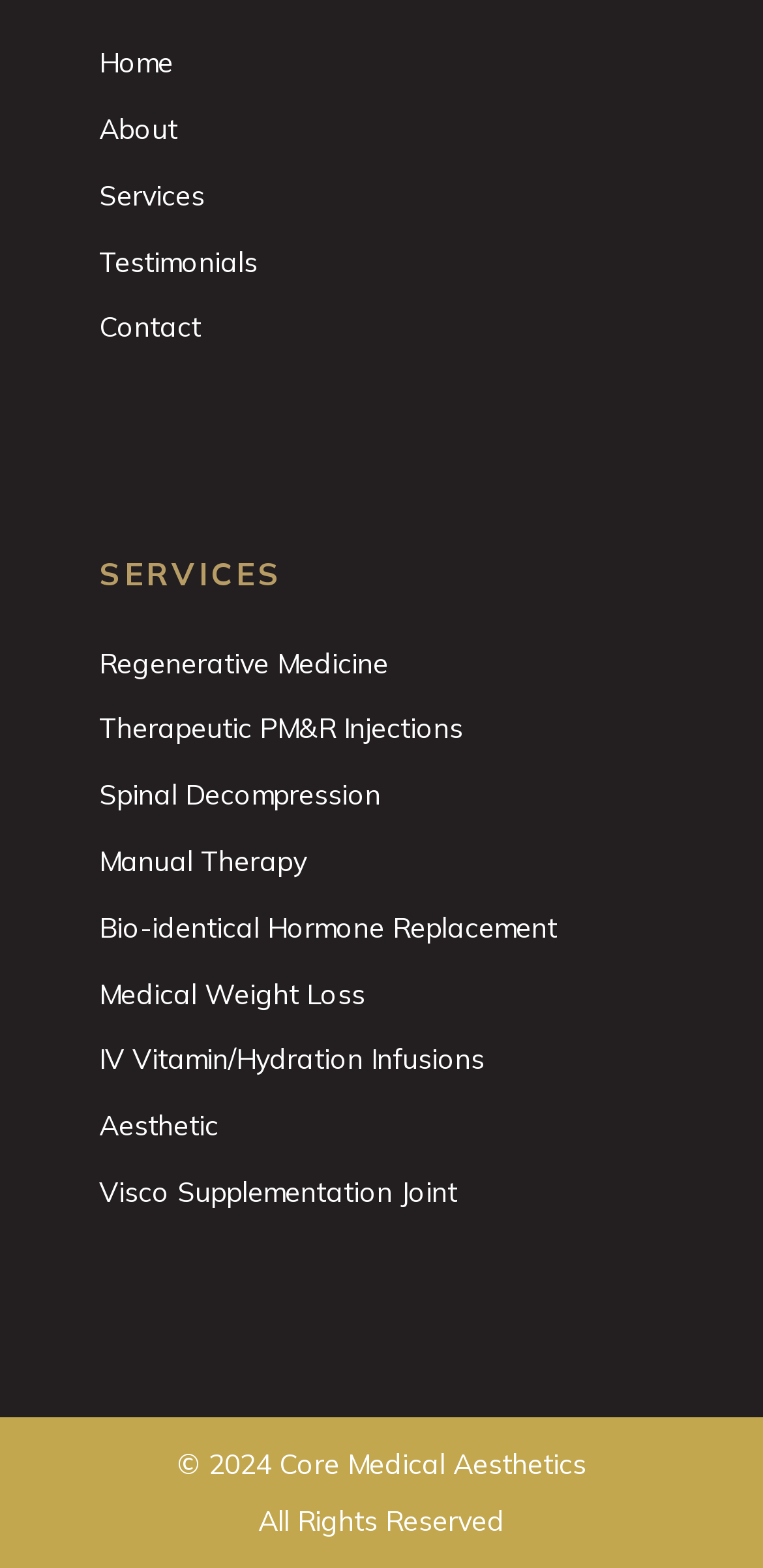Please specify the bounding box coordinates of the clickable region to carry out the following instruction: "contact us". The coordinates should be four float numbers between 0 and 1, in the format [left, top, right, bottom].

[0.13, 0.192, 0.87, 0.228]